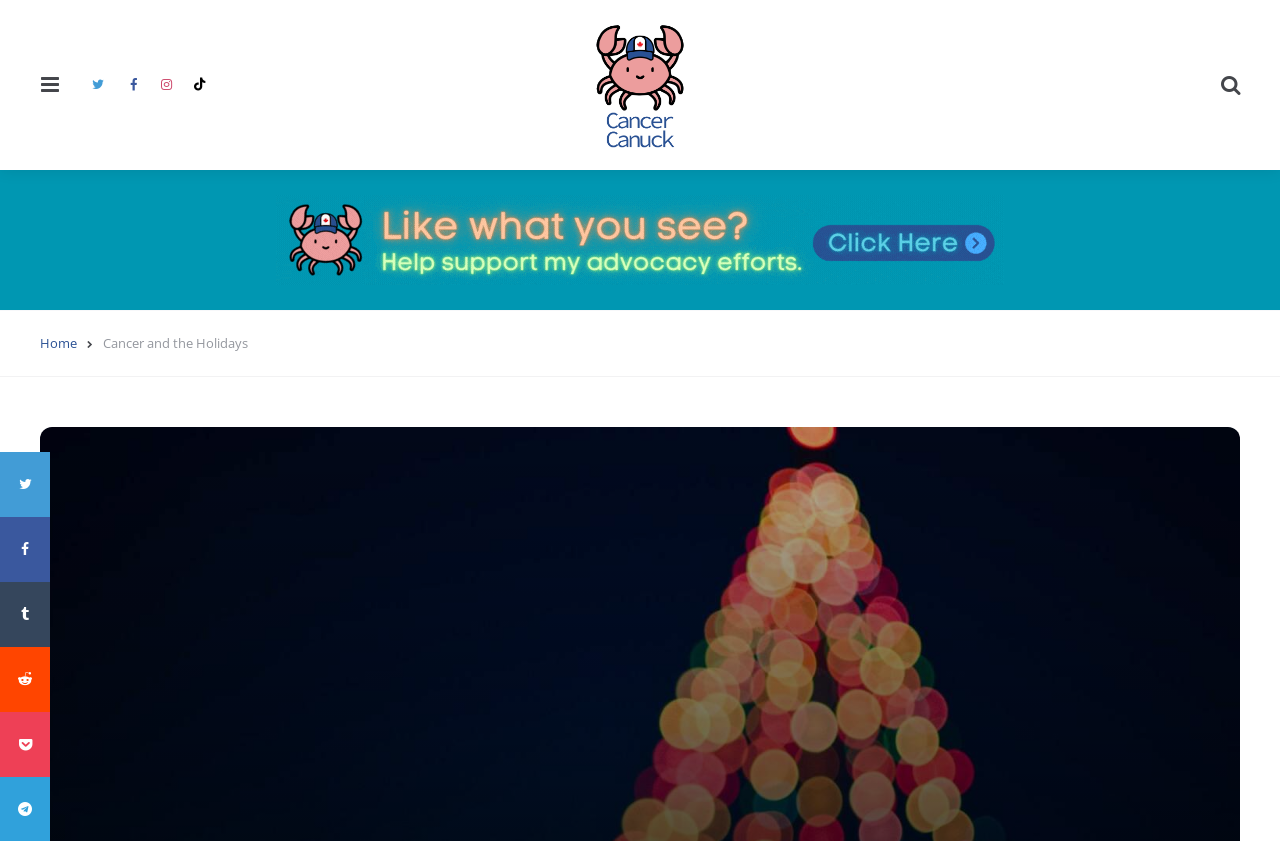Give a complete and precise description of the webpage's appearance.

The webpage is about "Cancer and the Holidays" and appears to be a blog post or article. At the top left, there is a menu with several social media links, including Facebook, Twitter, and Instagram, represented by their respective icons. 

Below the menu, there is a header section with a logo of "CancerCanuck" on the left, accompanied by a text link to the same name. The logo is positioned near the top left corner of the page.

Following the header section, there is a large banner image that spans most of the width of the page. This image is likely an advertisement or a promotional graphic.

On the left side of the page, there is a navigation menu with a link to "Home" and several other links, each represented by an icon. These links are stacked vertically, with the "Home" link at the top.

The main content of the page starts with a title "Cancer and the Holidays" in a prominent font size. The title is positioned near the top center of the page.

The rest of the page appears to be a blog post or article, but the content is not explicitly described in the accessibility tree. However, based on the meta description, it seems to be a humorous take on the holiday season, mentioning "eggnog" and "abhorrent recipes".